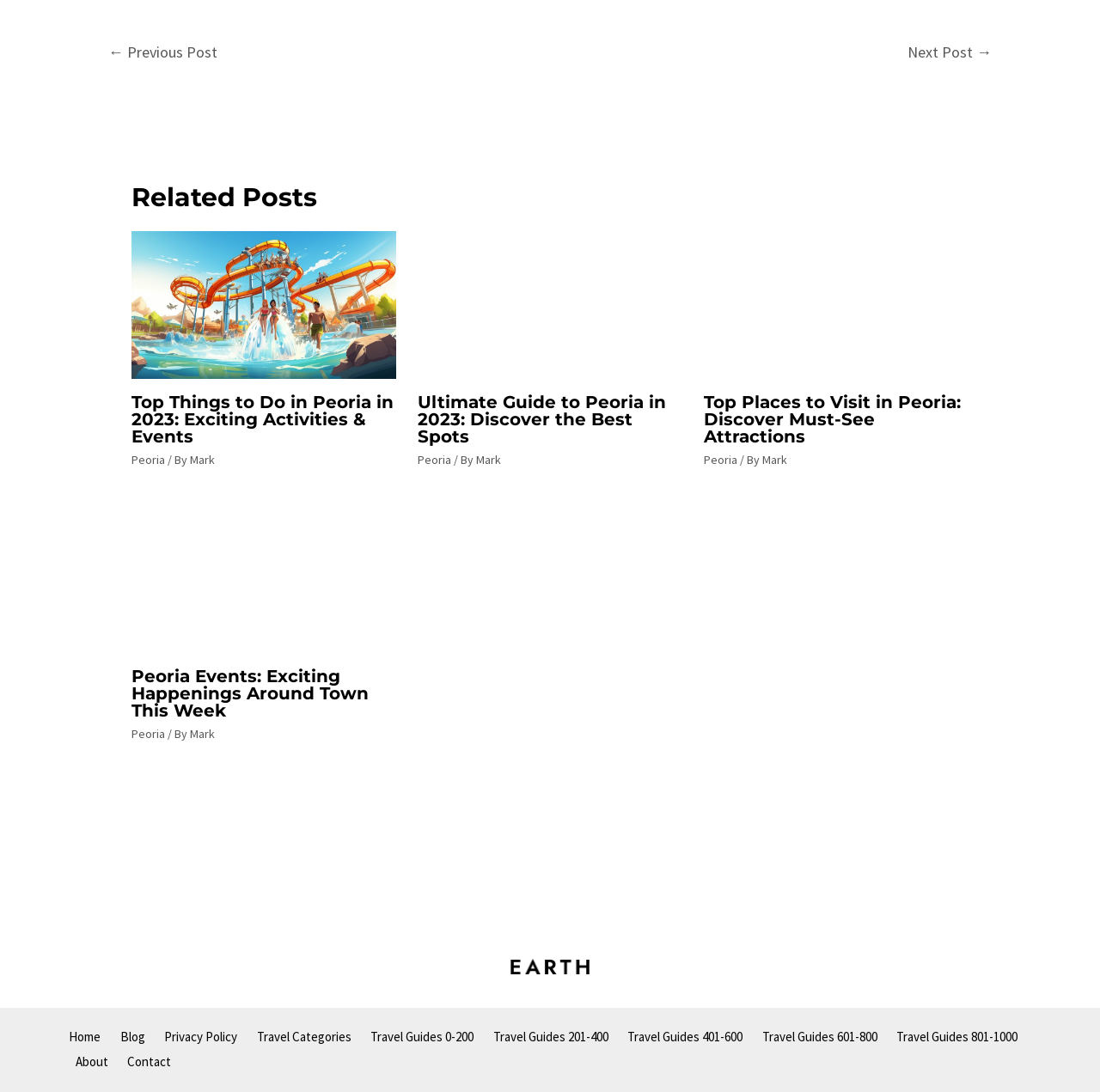Find the bounding box coordinates for the area you need to click to carry out the instruction: "Read the 'Top Places to Visit in Peoria: Discover Must-See Attractions' article". The coordinates should be four float numbers between 0 and 1, indicated as [left, top, right, bottom].

[0.64, 0.359, 0.873, 0.409]